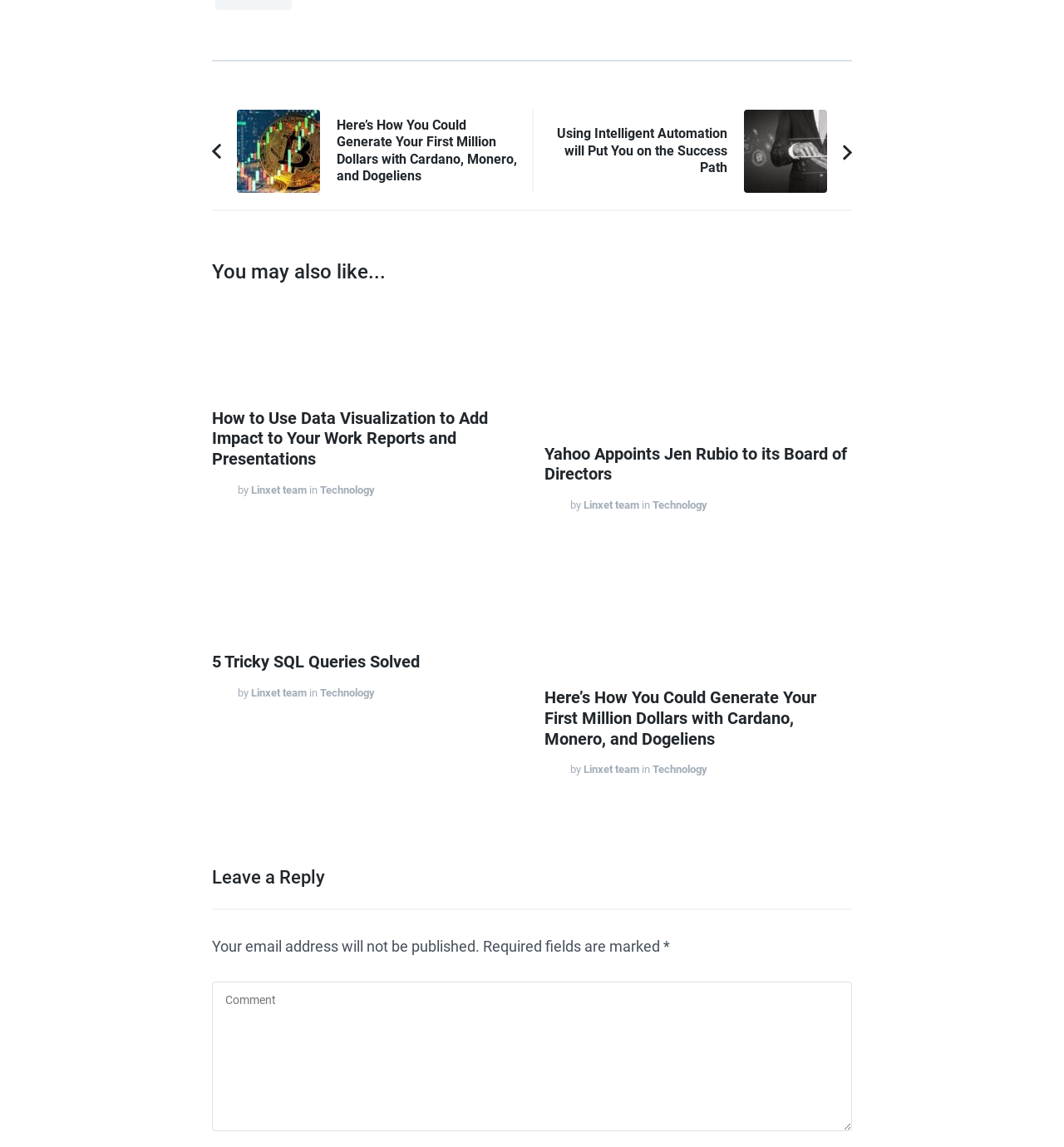Please find the bounding box coordinates of the clickable region needed to complete the following instruction: "Leave a reply". The bounding box coordinates must consist of four float numbers between 0 and 1, i.e., [left, top, right, bottom].

[0.199, 0.755, 0.801, 0.793]